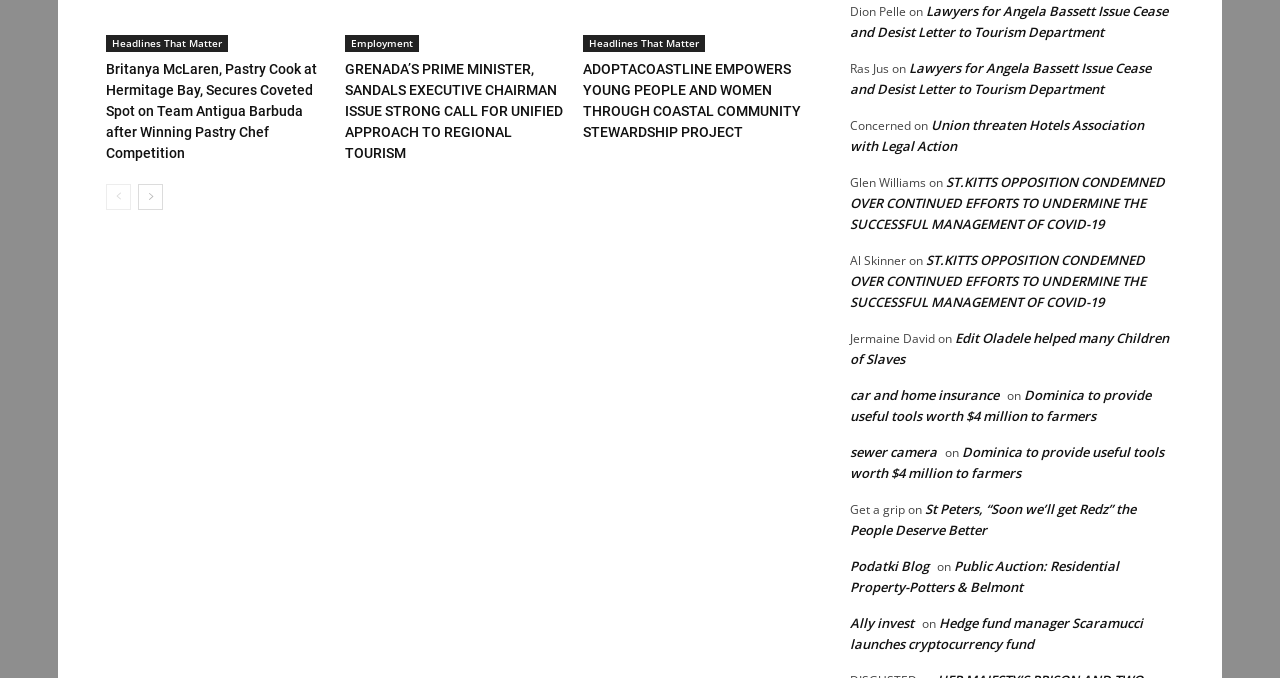Please locate the bounding box coordinates of the element's region that needs to be clicked to follow the instruction: "Click on 'Lawyers for Angela Bassett Issue Cease and Desist Letter to Tourism Department'". The bounding box coordinates should be provided as four float numbers between 0 and 1, i.e., [left, top, right, bottom].

[0.664, 0.003, 0.912, 0.06]